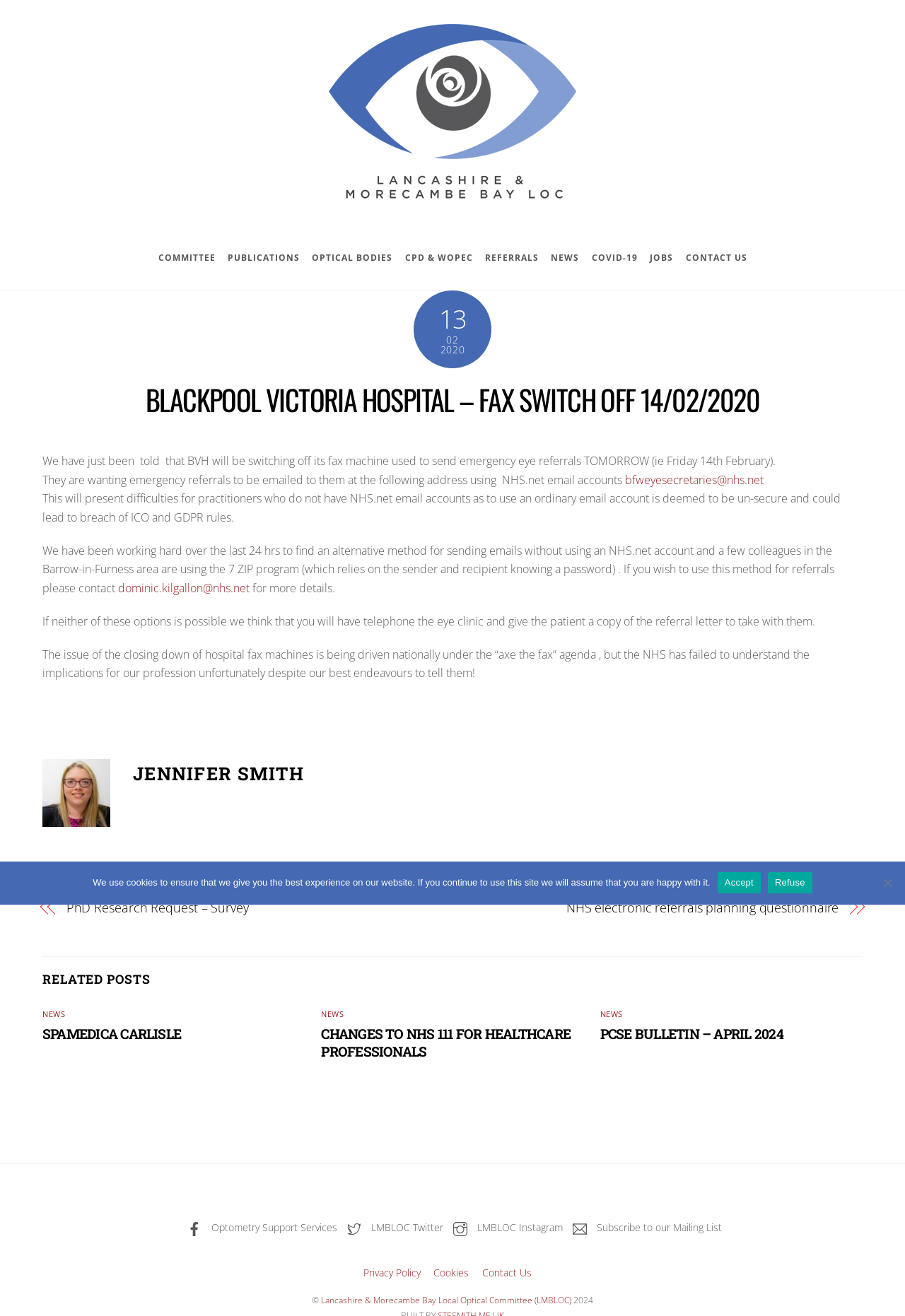Identify the bounding box coordinates of the clickable region required to complete the instruction: "Click the 'bfweyesecretaries@nhs.net' email link". The coordinates should be given as four float numbers within the range of 0 and 1, i.e., [left, top, right, bottom].

[0.691, 0.359, 0.844, 0.37]